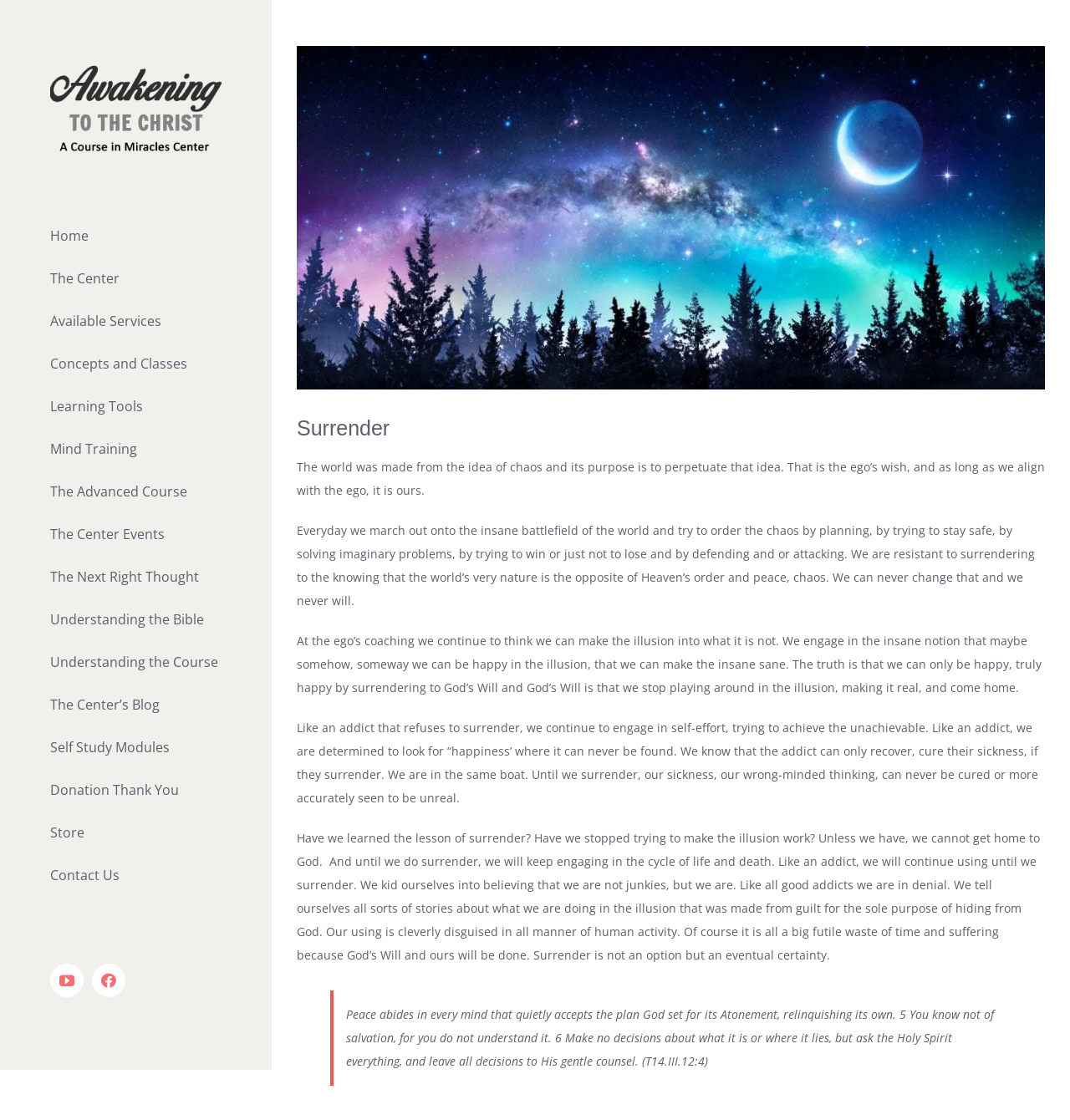Provide a thorough description of the webpage you see.

The webpage is titled "Surrender - Awakening to the Christ" and has a logo at the top left corner. Below the logo, there is a main navigation menu with 17 links, including "Home", "The Center", "Available Services", and "Contact Us", among others. These links are stacked vertically, taking up most of the left side of the page.

On the right side of the page, there is a large block of text that appears to be an article or blog post. The text is divided into five paragraphs, each discussing the idea of surrender and its relation to the ego and God's will. The text is quite philosophical and spiritual in nature.

Above the article, there is a heading that reads "Surrender". Below the article, there is a blockquote with a quote from a spiritual text, accompanied by a reference number. The quote discusses the idea of salvation and the importance of seeking guidance from the Holy Spirit.

At the bottom of the page, there are three social media links: YouTube, Facebook, and an image with an illustration of a Milky Way and a moon in a night forest. There is also a "Go to Top" link at the very bottom right corner of the page.

Overall, the webpage appears to be a spiritual or religious website, with a focus on the concept of surrender and its importance in achieving inner peace and salvation.